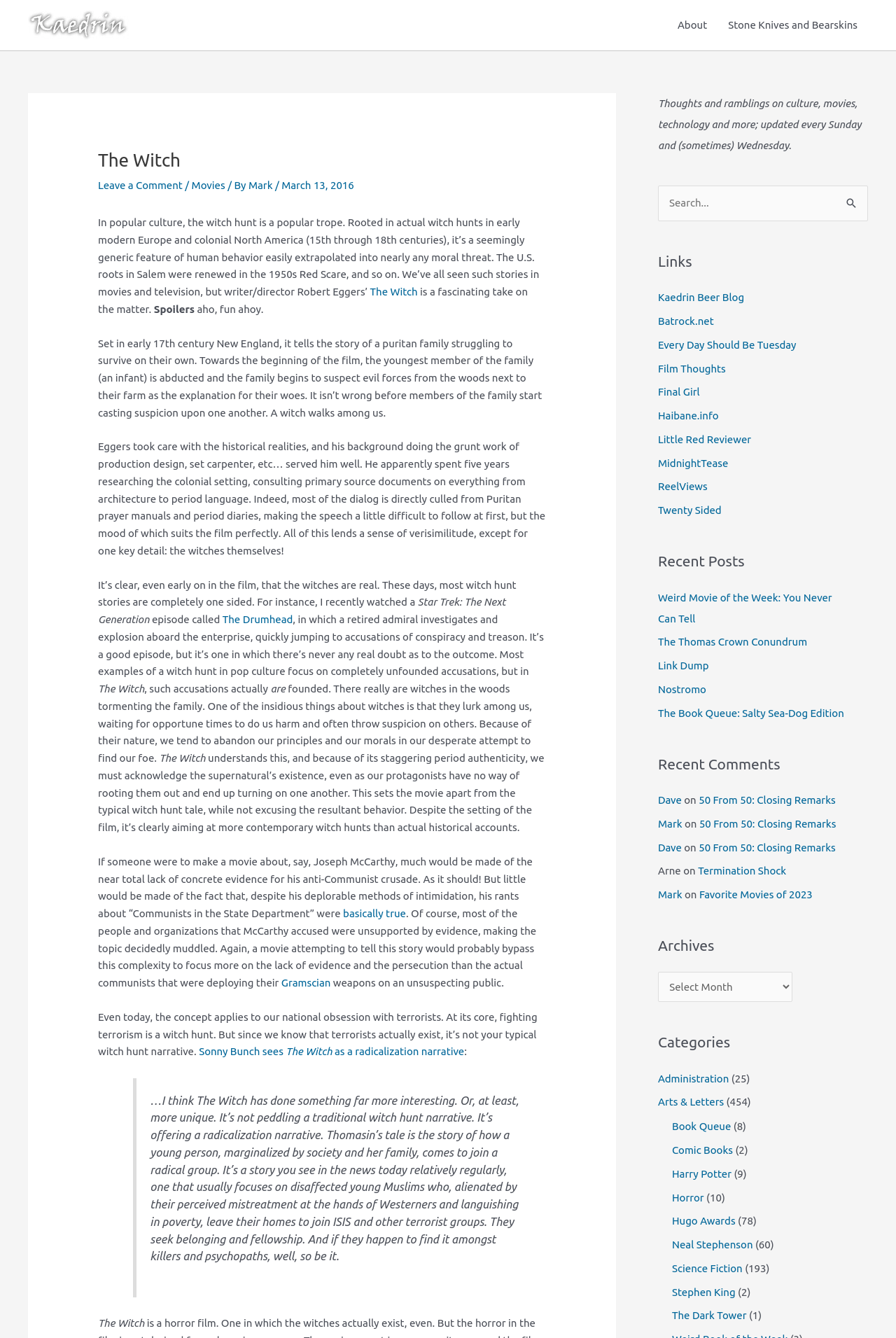Using the description "Leave a Comment", predict the bounding box of the relevant HTML element.

[0.109, 0.134, 0.204, 0.143]